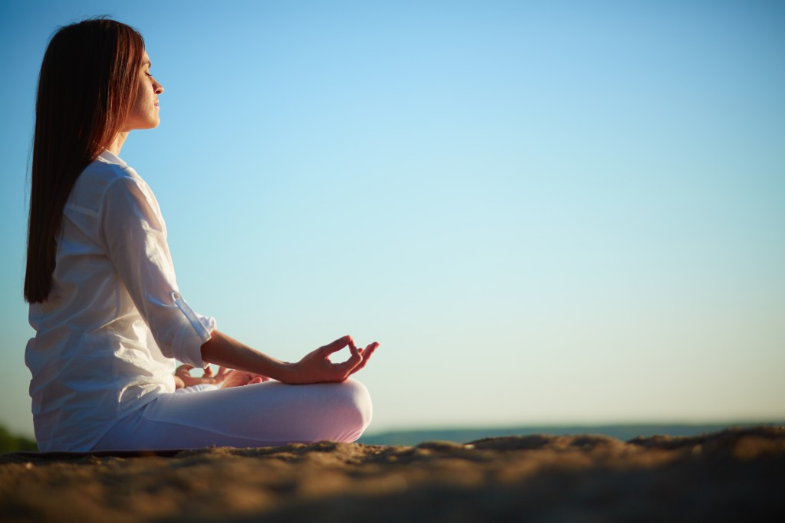Provide a comprehensive description of the image.

The image captures a serene moment of a woman meditating peacefully outdoors. Dressed in a simple white outfit, she sits cross-legged on the ground, her hands forming a meditative gesture. The backdrop features a clear blue sky, suggesting a tranquil environment that is ideal for reflection and mindfulness. This scene embodies the concept of escaping the hectic lifestyle of urban living, highlighting the benefits of rural tranquility and nature's calming influence. Such peaceful retreats promote well-being, supporting the idea that stepping away from the chaos of city life can significantly enhance mental clarity and emotional health.